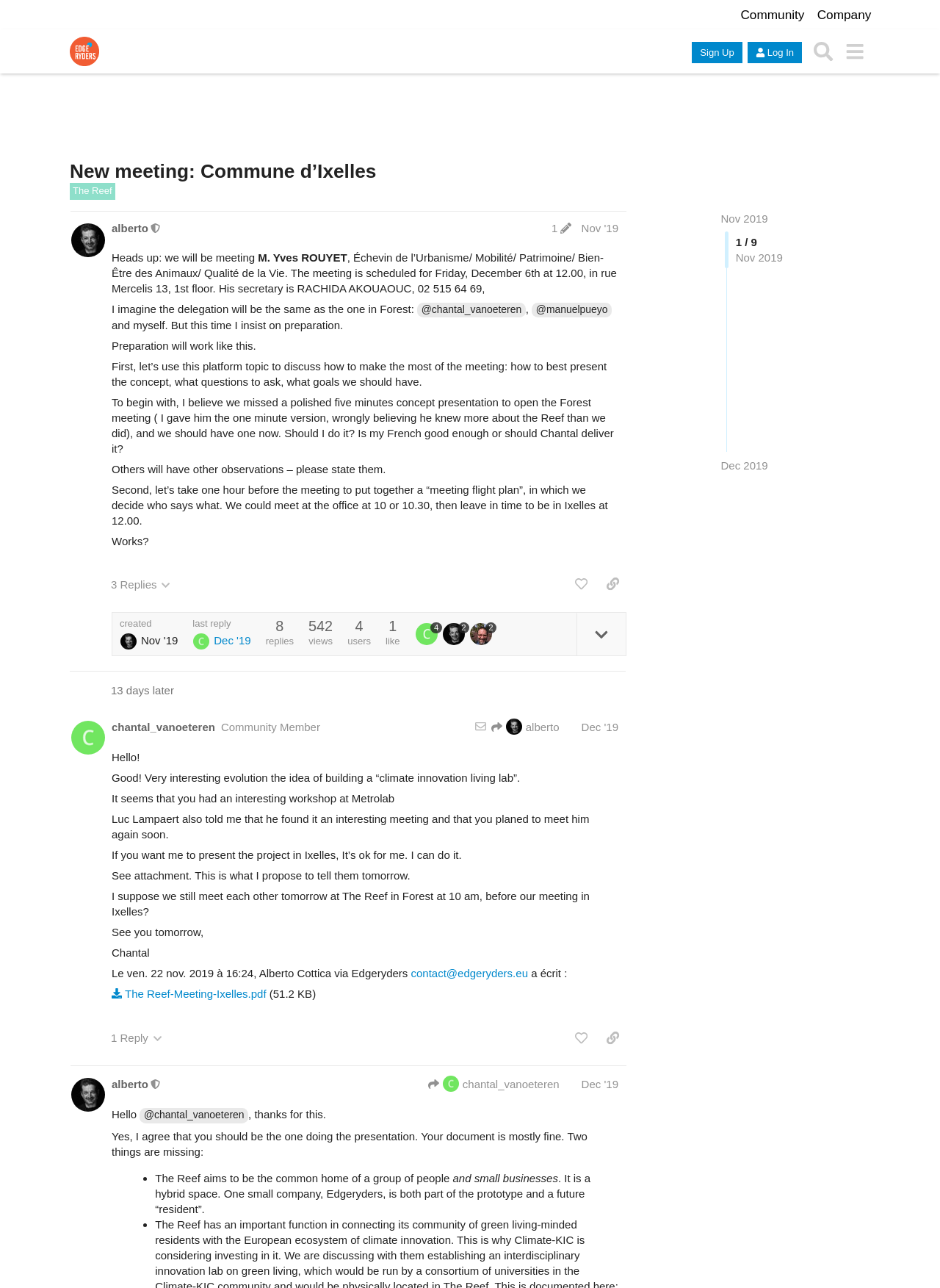Identify and provide the text of the main header on the webpage.

New meeting: Commune d’Ixelles